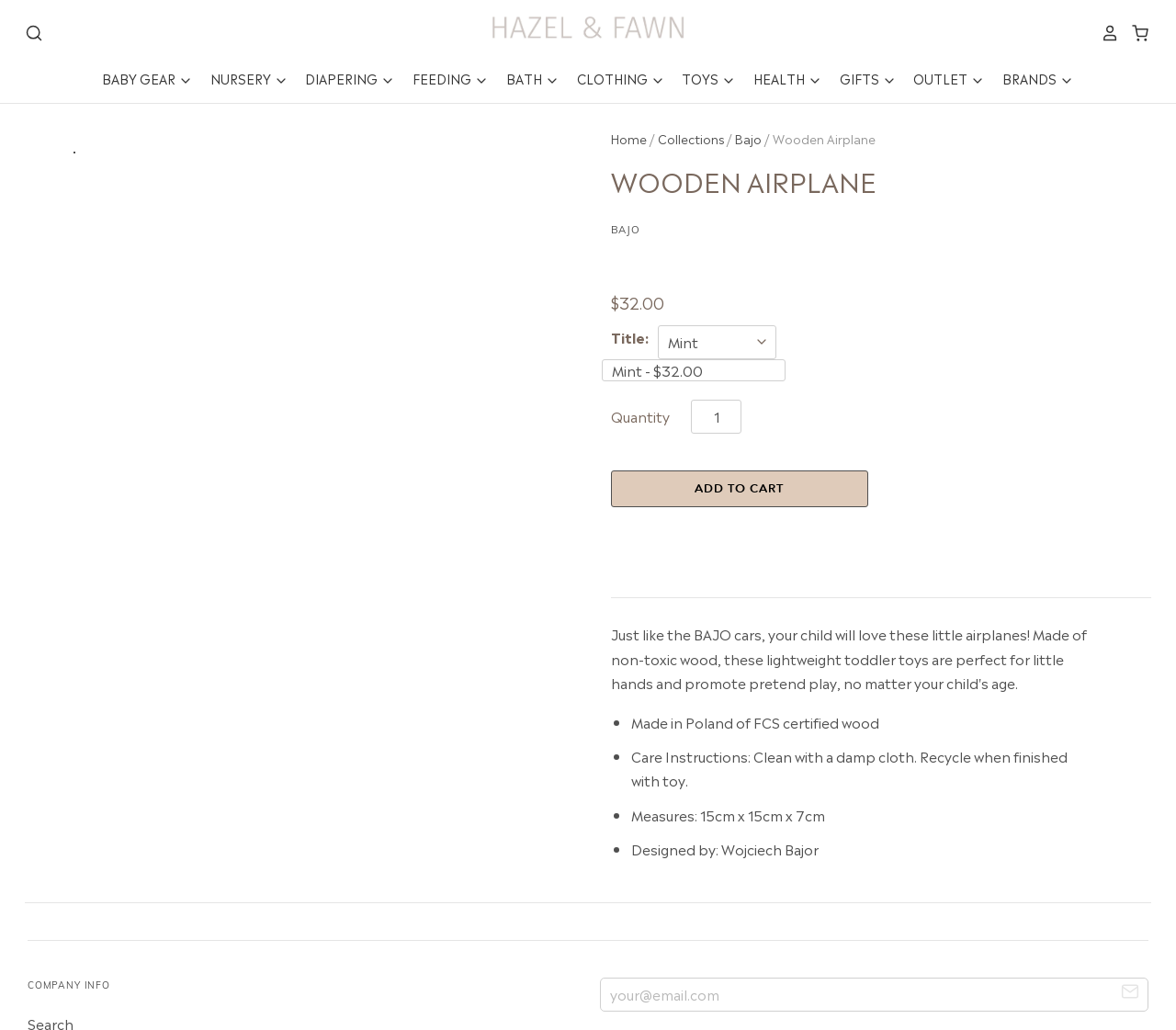What is the price of the wooden airplane?
Look at the screenshot and respond with one word or a short phrase.

$32.00